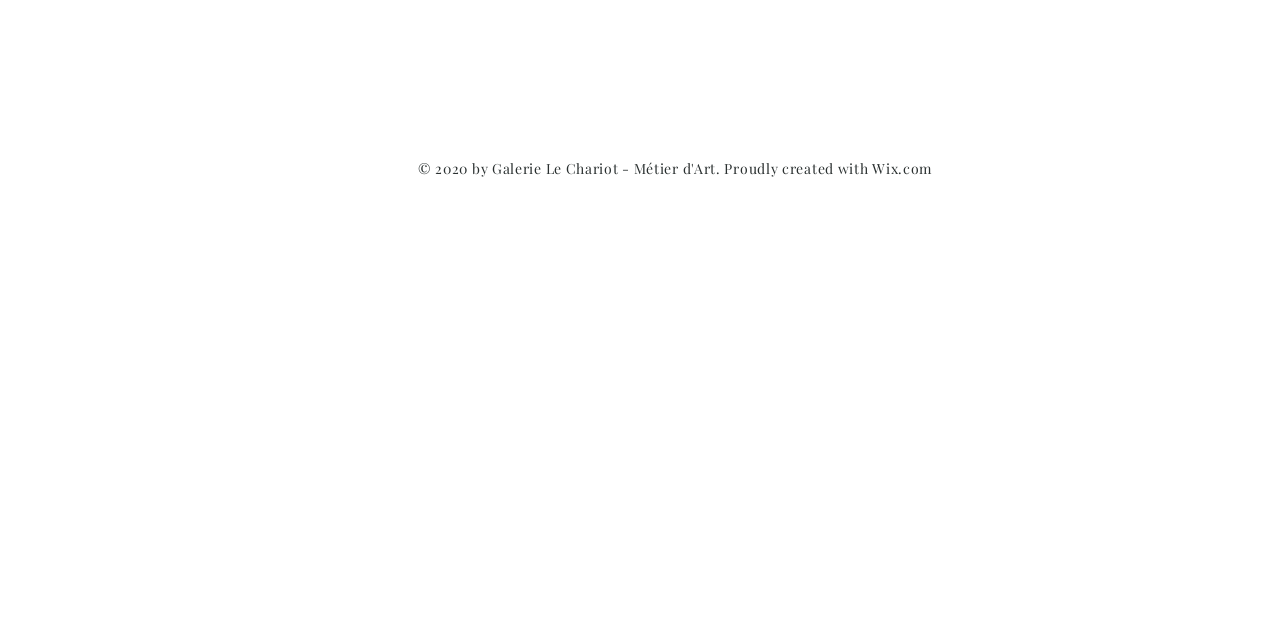Give the bounding box coordinates for the element described as: "Wix.com".

[0.681, 0.248, 0.728, 0.278]